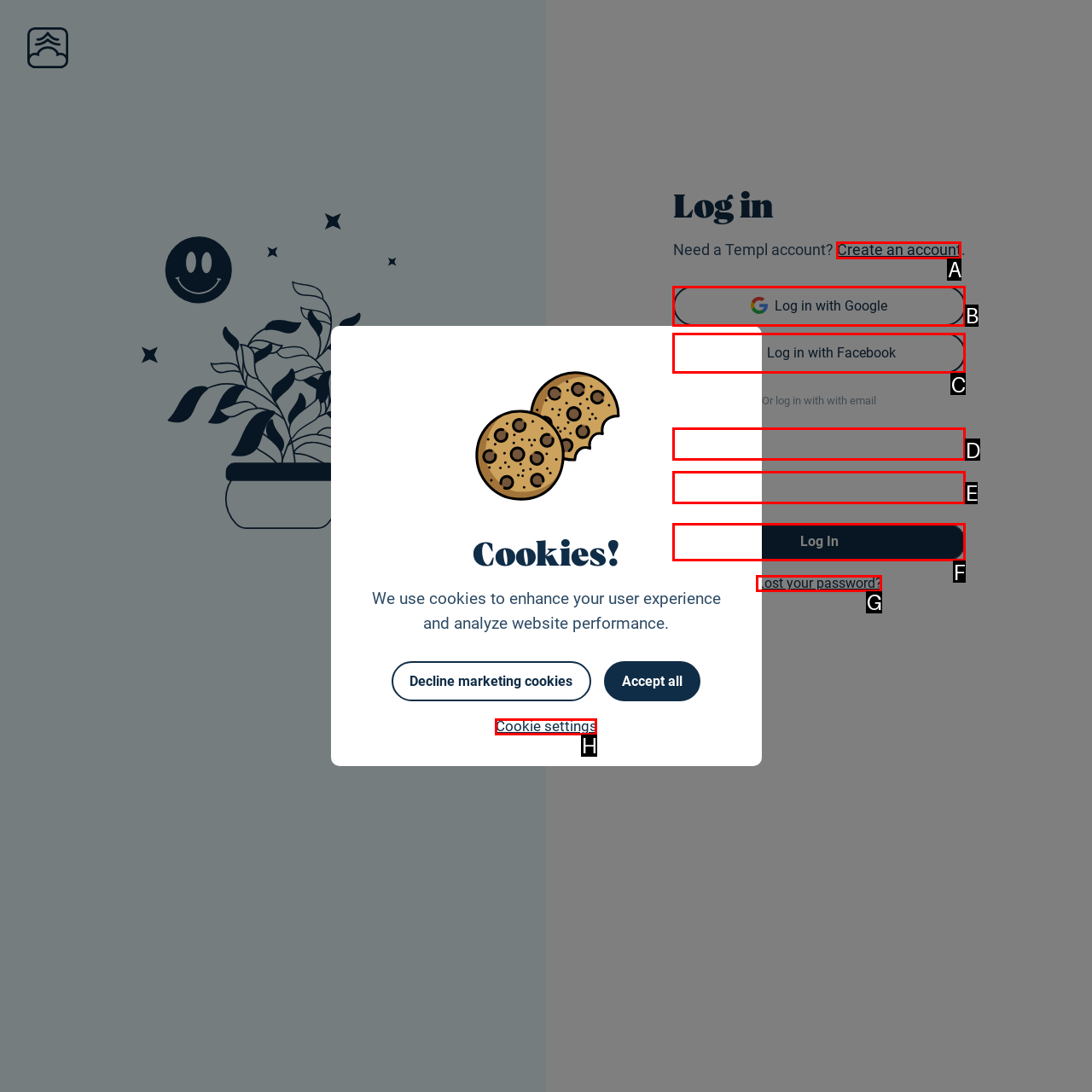Please indicate which HTML element to click in order to fulfill the following task: Click Log In Respond with the letter of the chosen option.

F